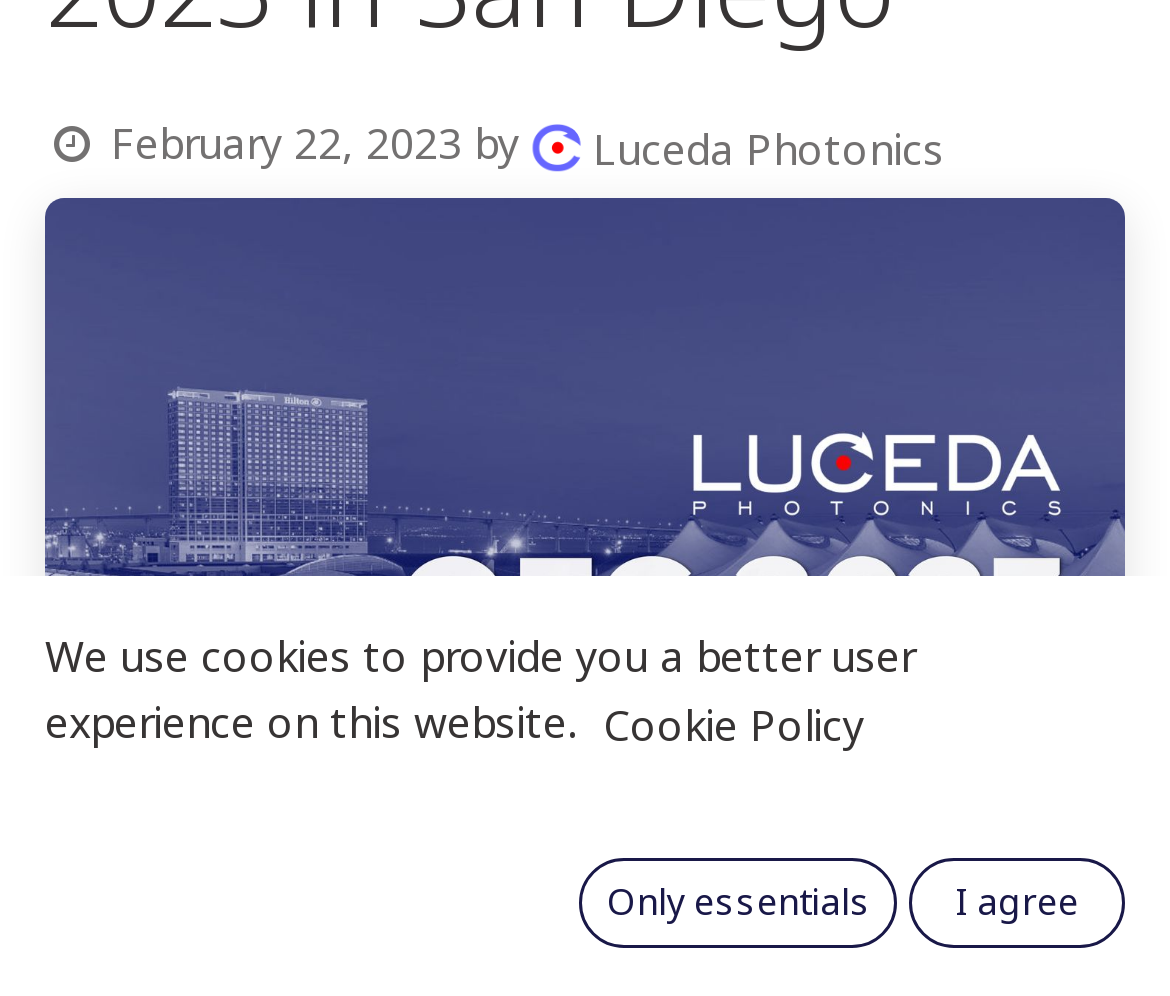Given the following UI element description: "Only essentials", find the bounding box coordinates in the webpage screenshot.

[0.495, 0.863, 0.767, 0.952]